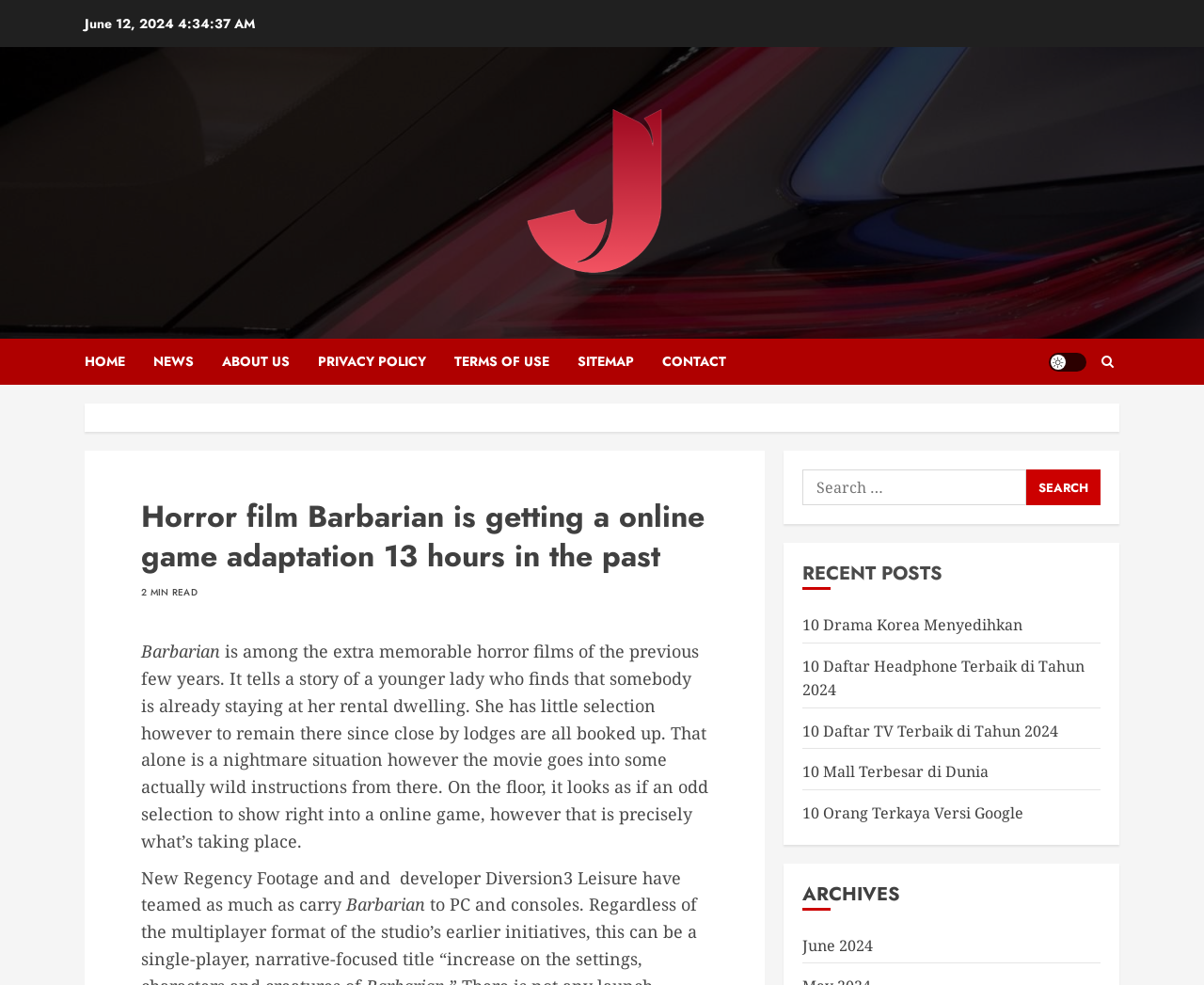Pinpoint the bounding box coordinates of the area that must be clicked to complete this instruction: "Search for something".

[0.667, 0.477, 0.914, 0.513]